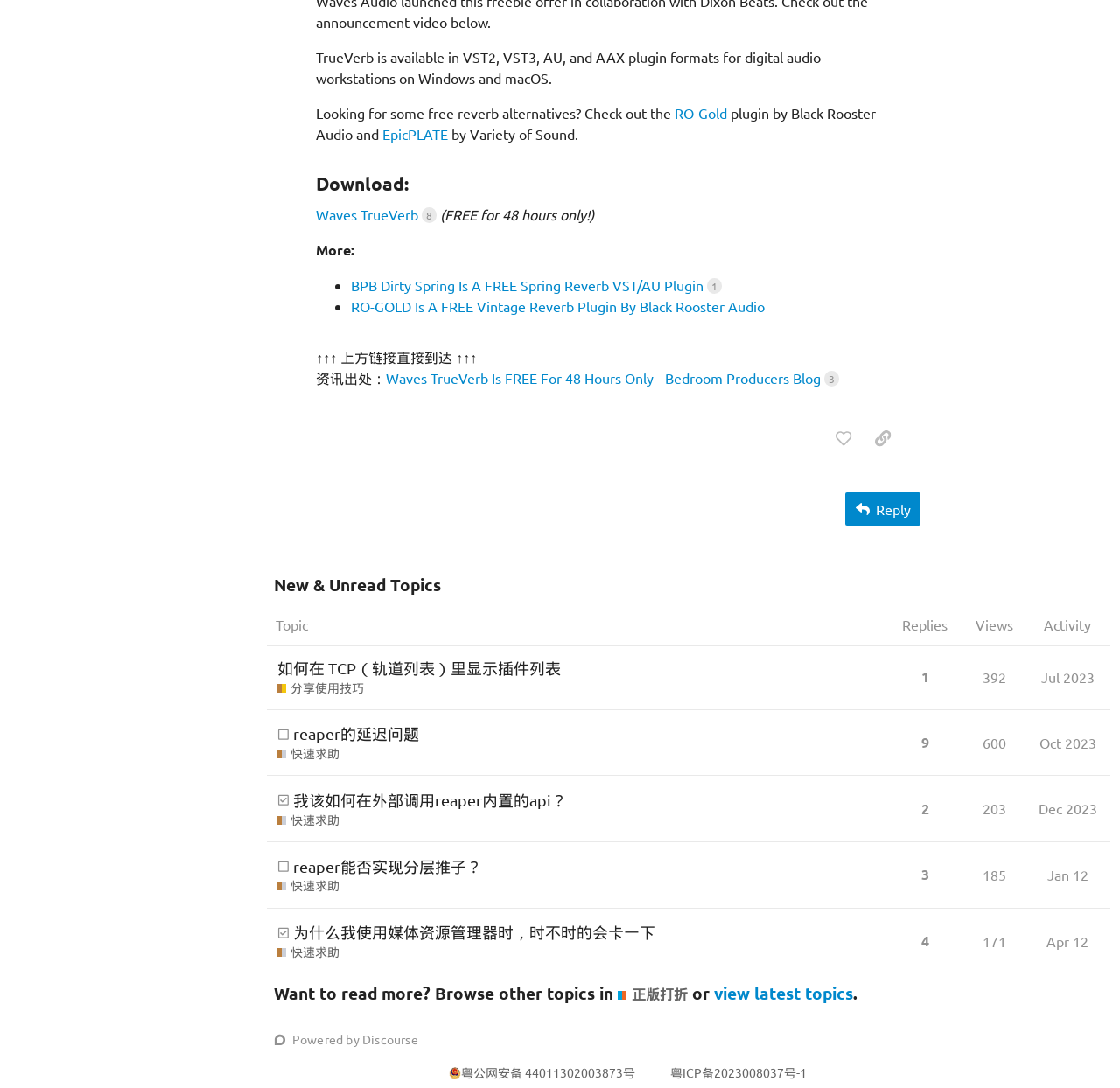Locate the bounding box coordinates of the clickable element to fulfill the following instruction: "View Collection Overview". Provide the coordinates as four float numbers between 0 and 1 in the format [left, top, right, bottom].

None